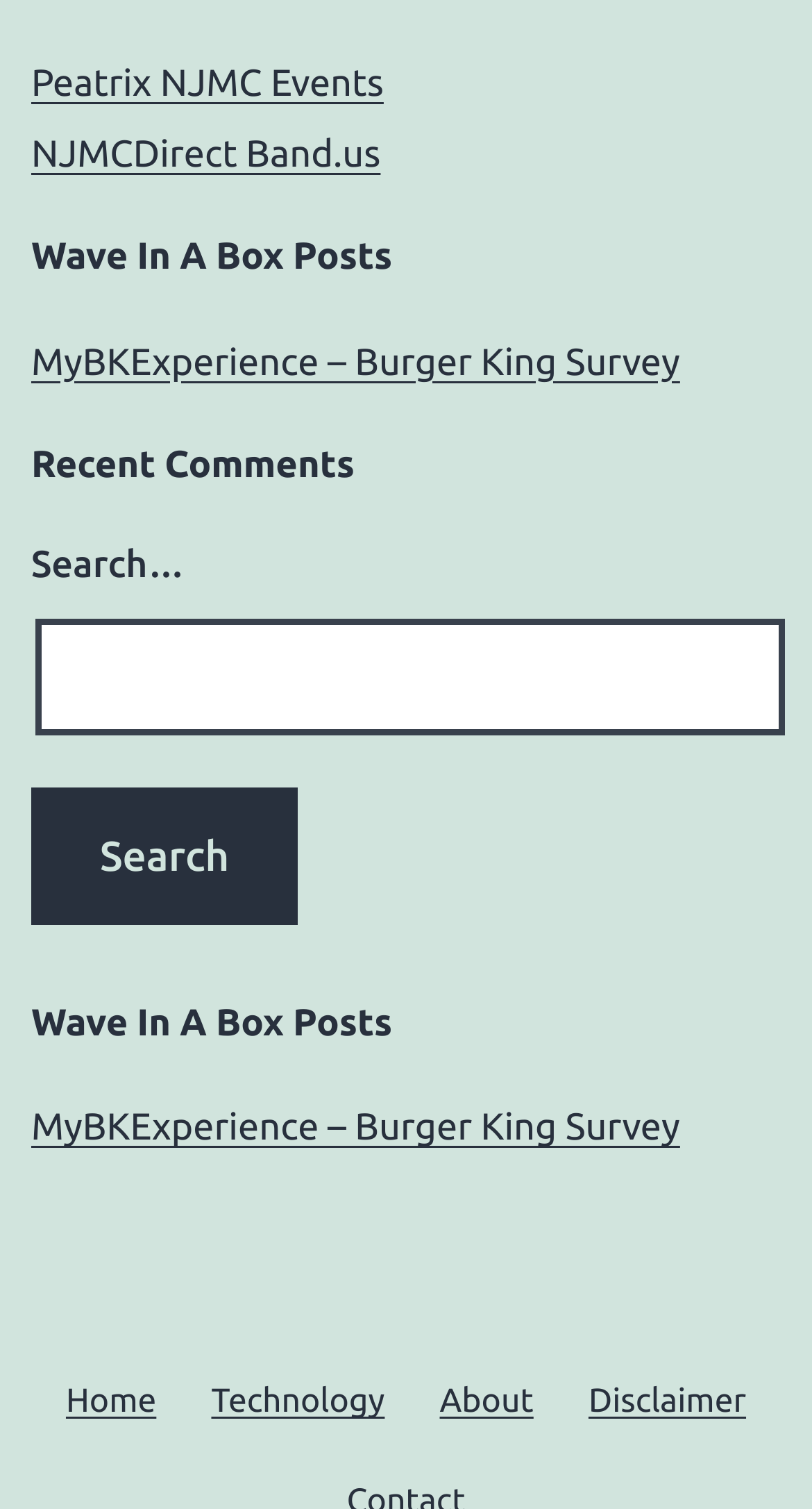What is the name of the first link on the webpage?
Based on the image, answer the question with as much detail as possible.

The first link on the webpage is 'Peatrix NJMC Events' which can be found at the top of the page with a bounding box of [0.038, 0.042, 0.473, 0.069].